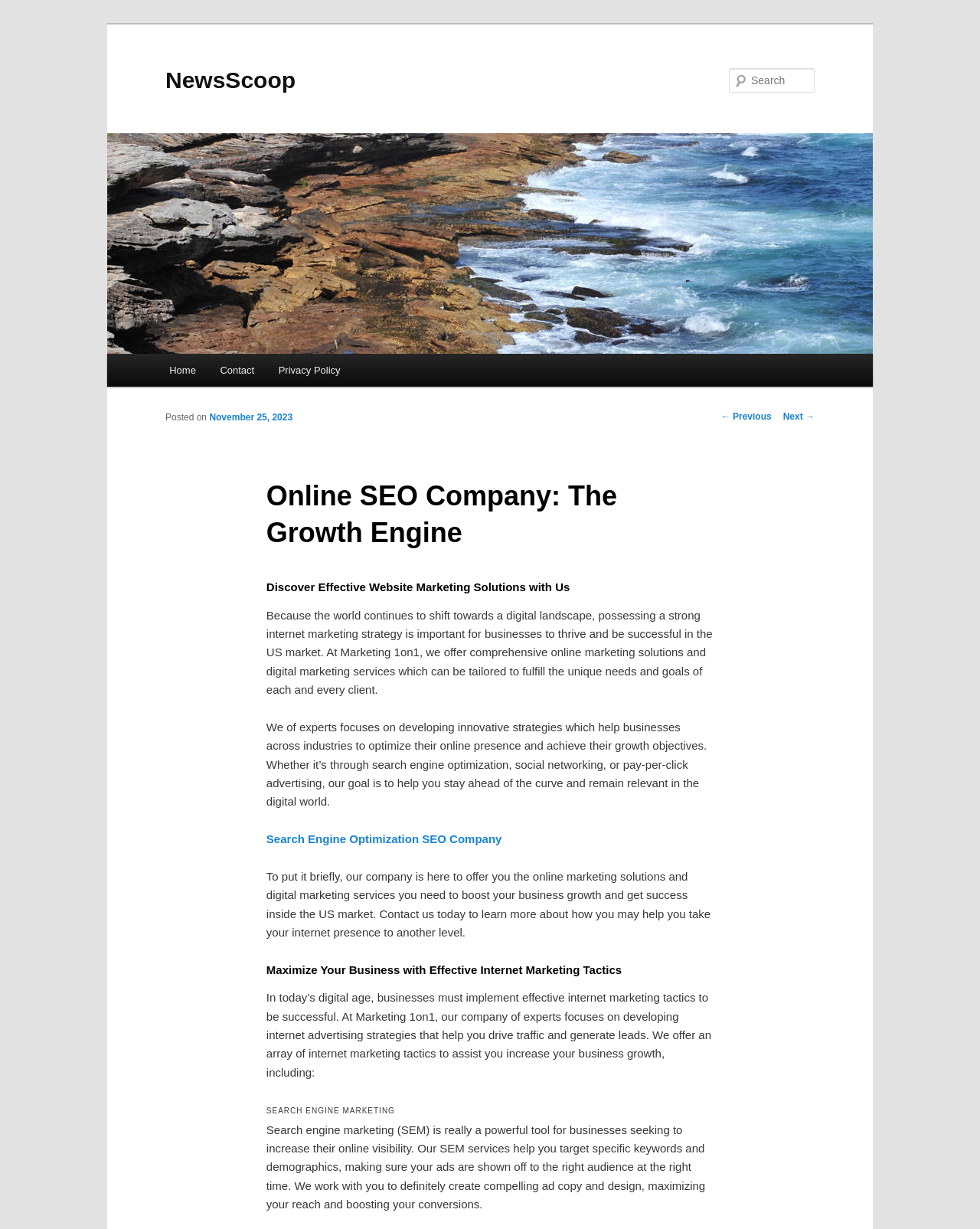Please determine the bounding box coordinates, formatted as (top-left x, top-left y, bottom-right x, bottom-right y), with all values as floating point numbers between 0 and 1. Identify the bounding box of the region described as: November 25, 2023

[0.214, 0.335, 0.299, 0.344]